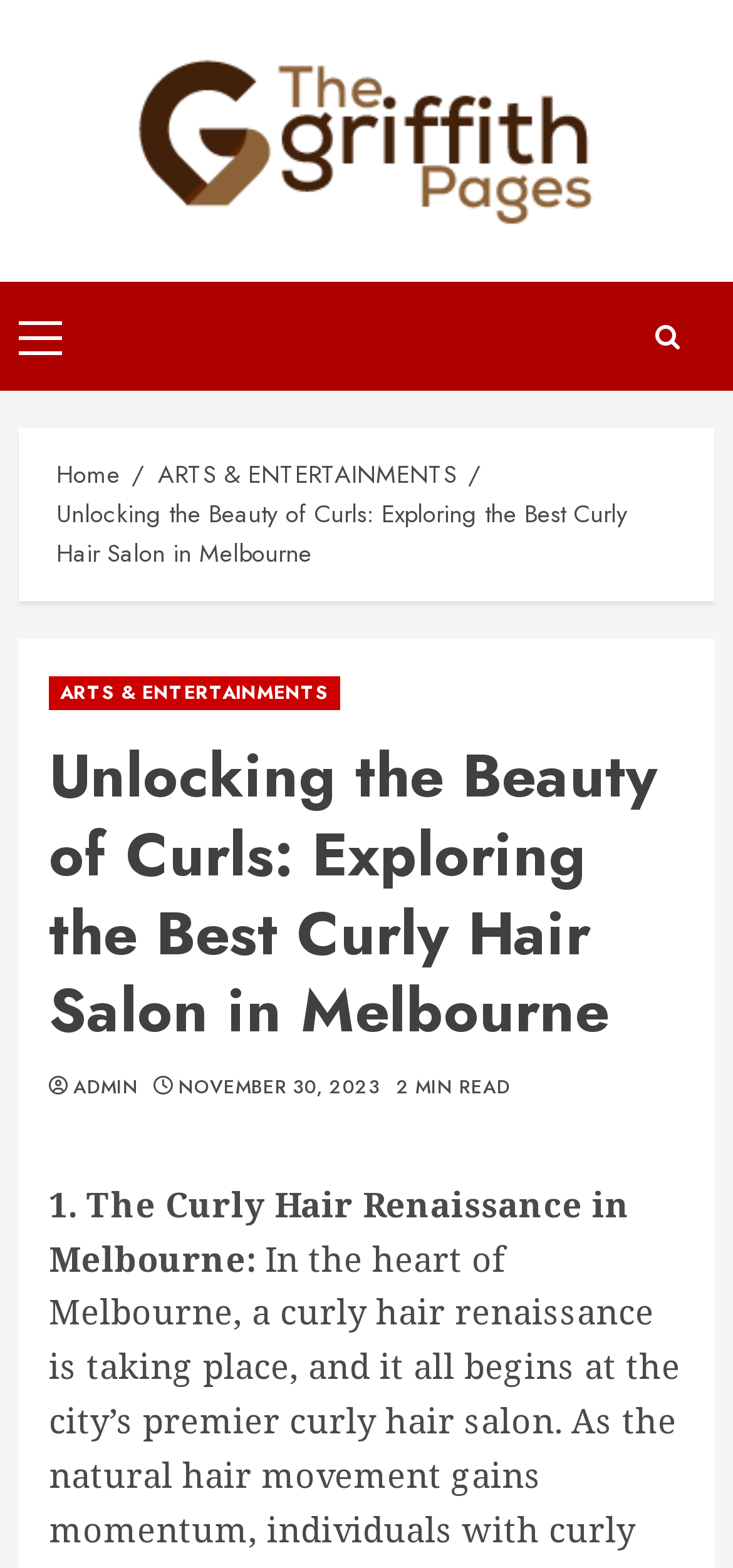Provide an in-depth description of the elements and layout of the webpage.

The webpage appears to be an article about curly hair salons in Melbourne. At the top, there is a link to "The Griffith Pages" accompanied by an image, taking up most of the width. Below this, there is a primary menu control on the left side, with a link labeled "Primary Menu". On the right side, there is a link with a search icon.

The main content of the page is divided into sections. The first section is a navigation menu, also known as breadcrumbs, which shows the path "Home" > "ARTS & ENTERTAINMENTS" > "Unlocking the Beauty of Curls: Exploring the Best Curly Hair Salon in Melbourne". This section spans almost the entire width of the page.

Below the navigation menu, there is a header section that takes up most of the width. It contains a link to "ARTS & ENTERTAINMENTS" on the left side, a heading that matches the title of the article, and two links on the right side, one labeled "ADMIN" and the other showing the date "NOVEMBER 30, 2023". There is also a text indicating the read time, "2 MIN READ".

The main article content starts with a paragraph that begins with "1. The Curly Hair Renaissance in Melbourne:", which suggests that the article may be a listicle or have multiple sections.